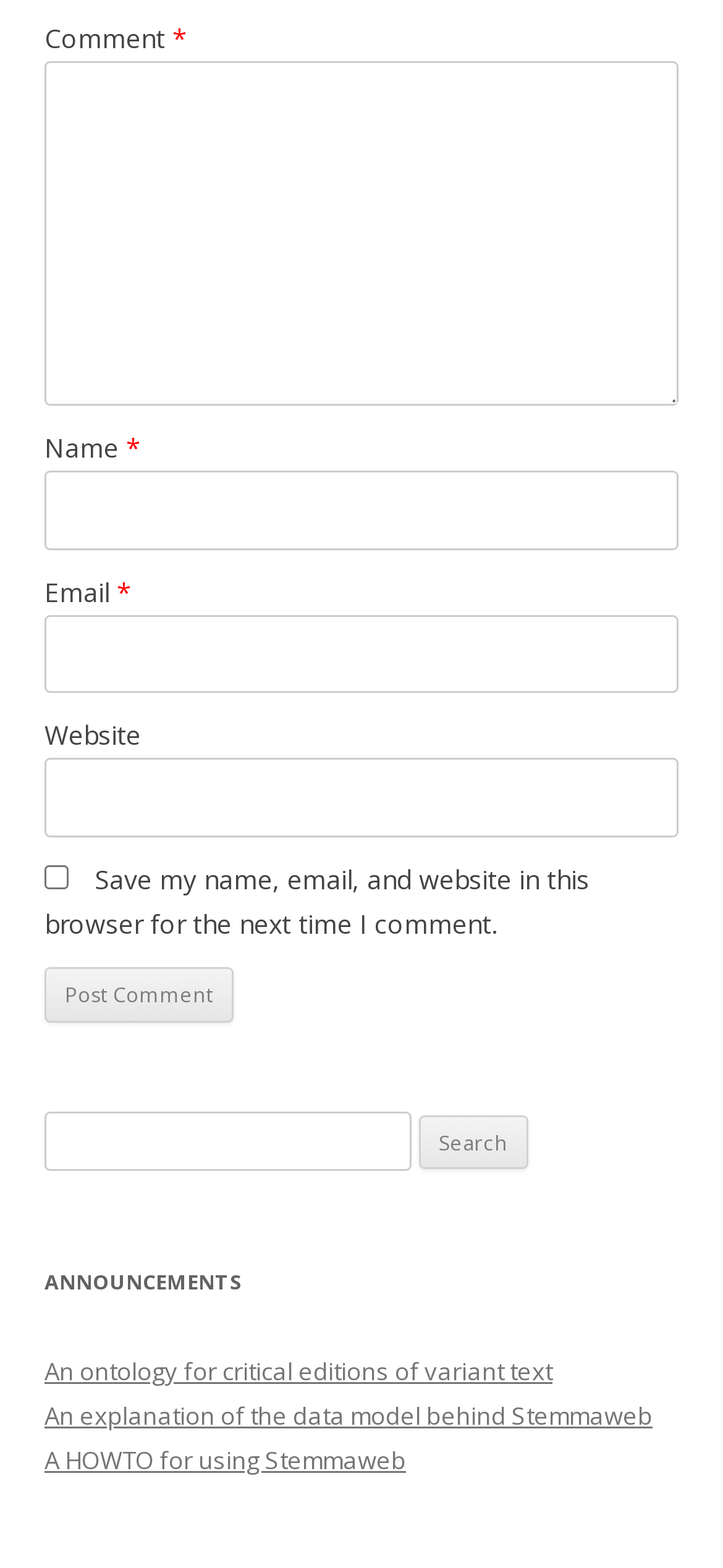What is the label of the first text box?
From the screenshot, supply a one-word or short-phrase answer.

Comment